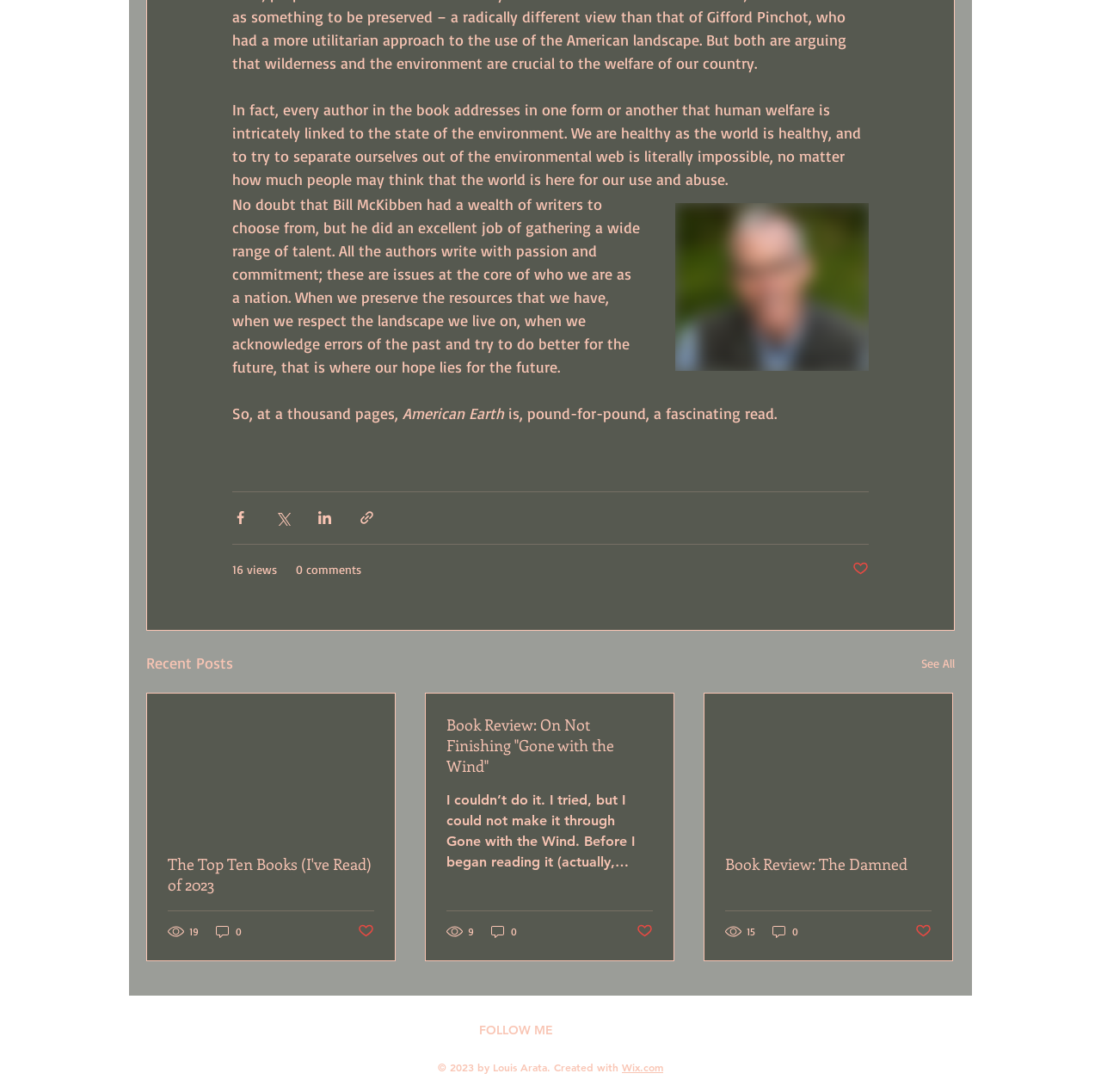Predict the bounding box for the UI component with the following description: "16 views".

[0.211, 0.513, 0.252, 0.529]